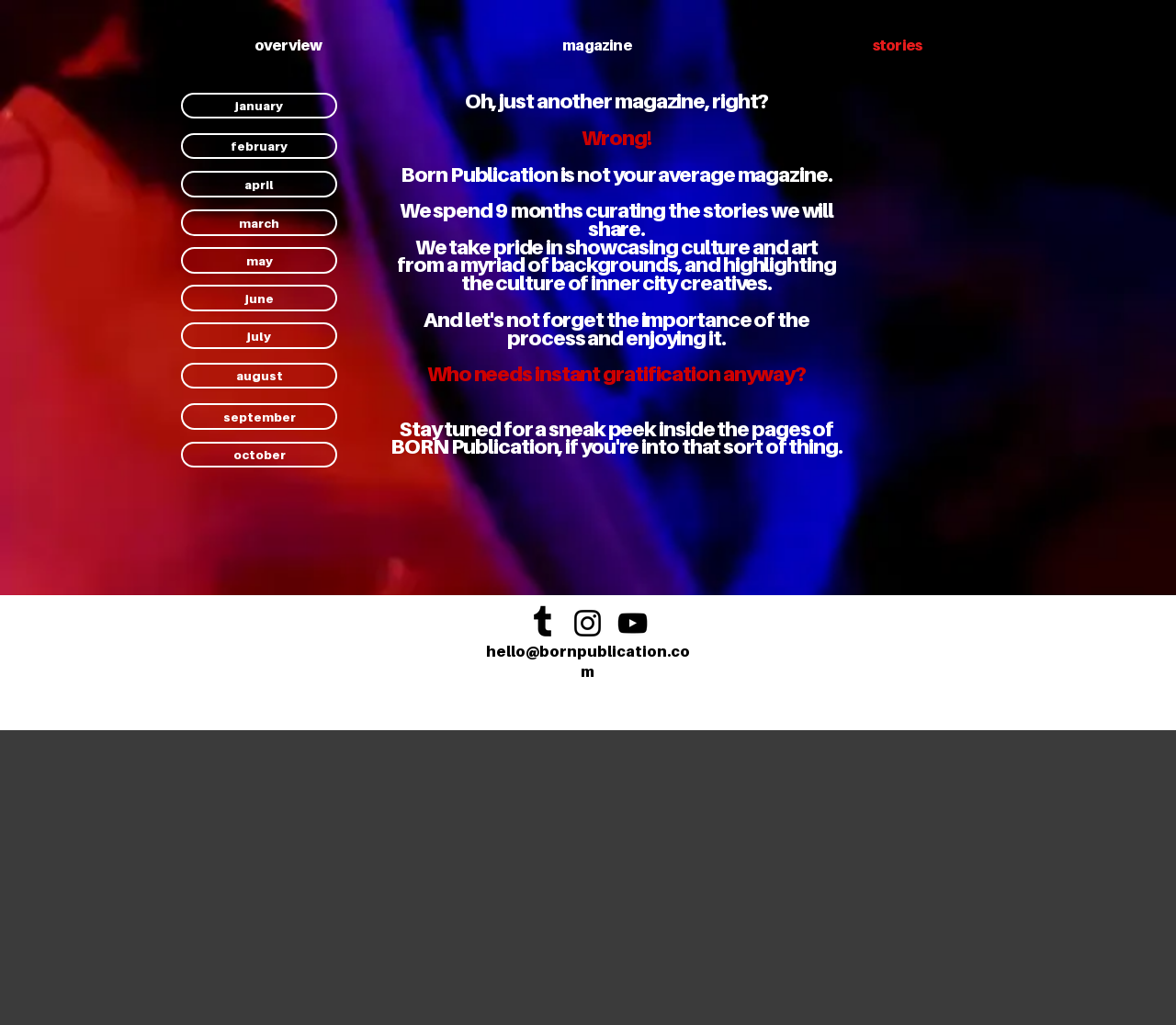Locate the bounding box coordinates of the clickable area to execute the instruction: "Contact via 'hello@bornpublication.com'". Provide the coordinates as four float numbers between 0 and 1, represented as [left, top, right, bottom].

[0.413, 0.626, 0.586, 0.664]